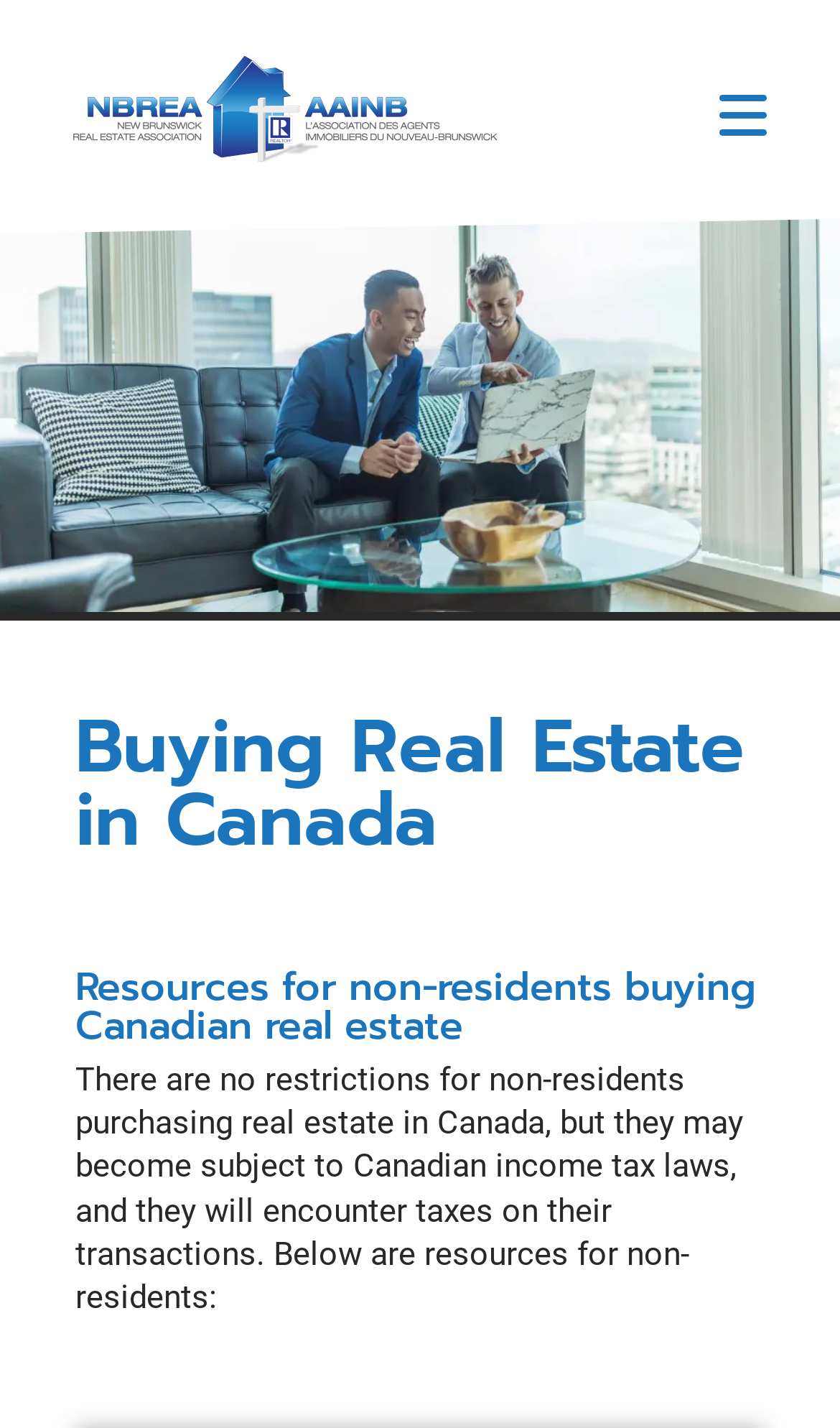Please give a concise answer to this question using a single word or phrase: 
What is the main topic of this webpage?

Buying Real Estate in Canada